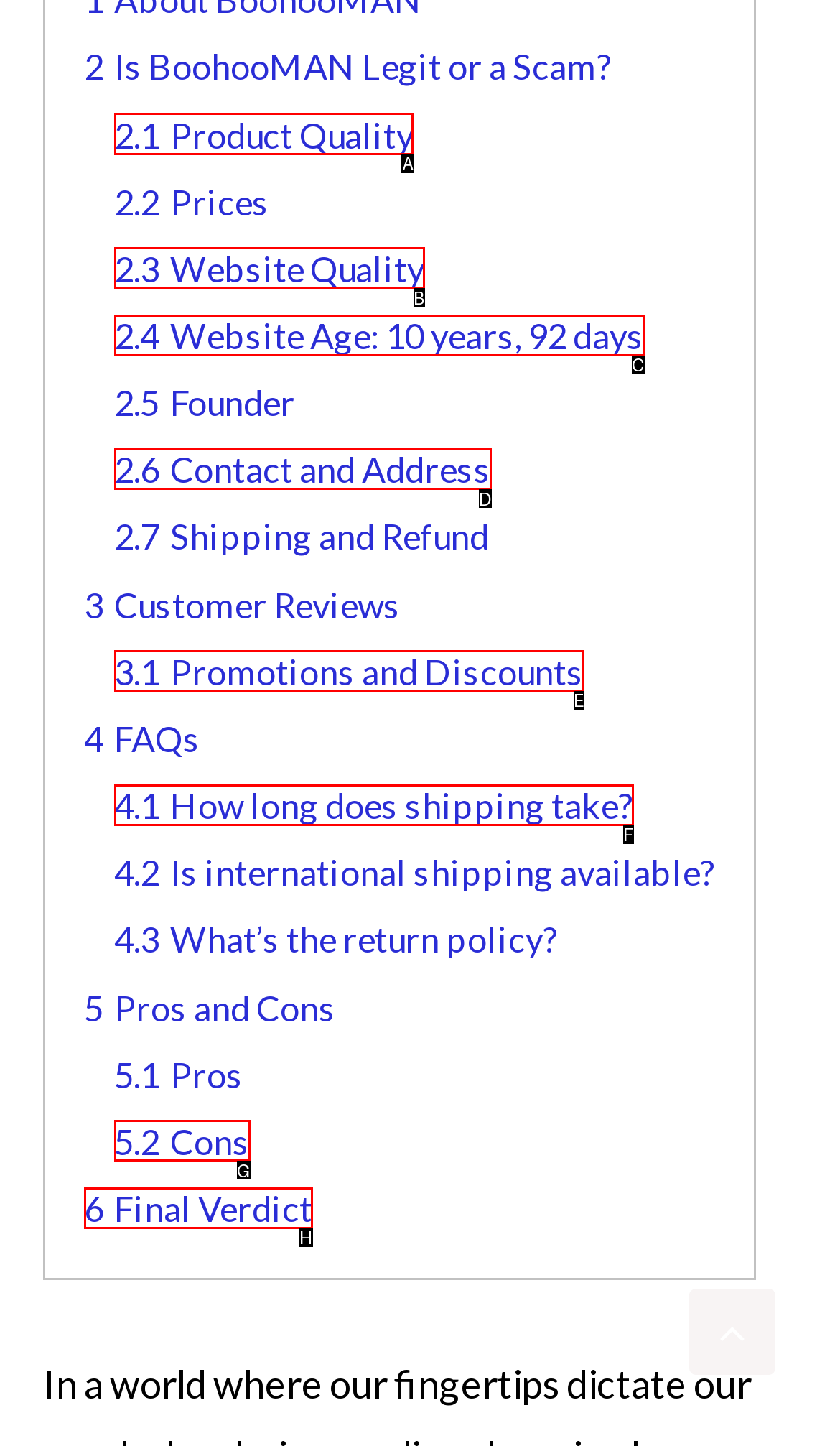Identify the letter of the option to click in order to Check 'Product Quality'. Answer with the letter directly.

A